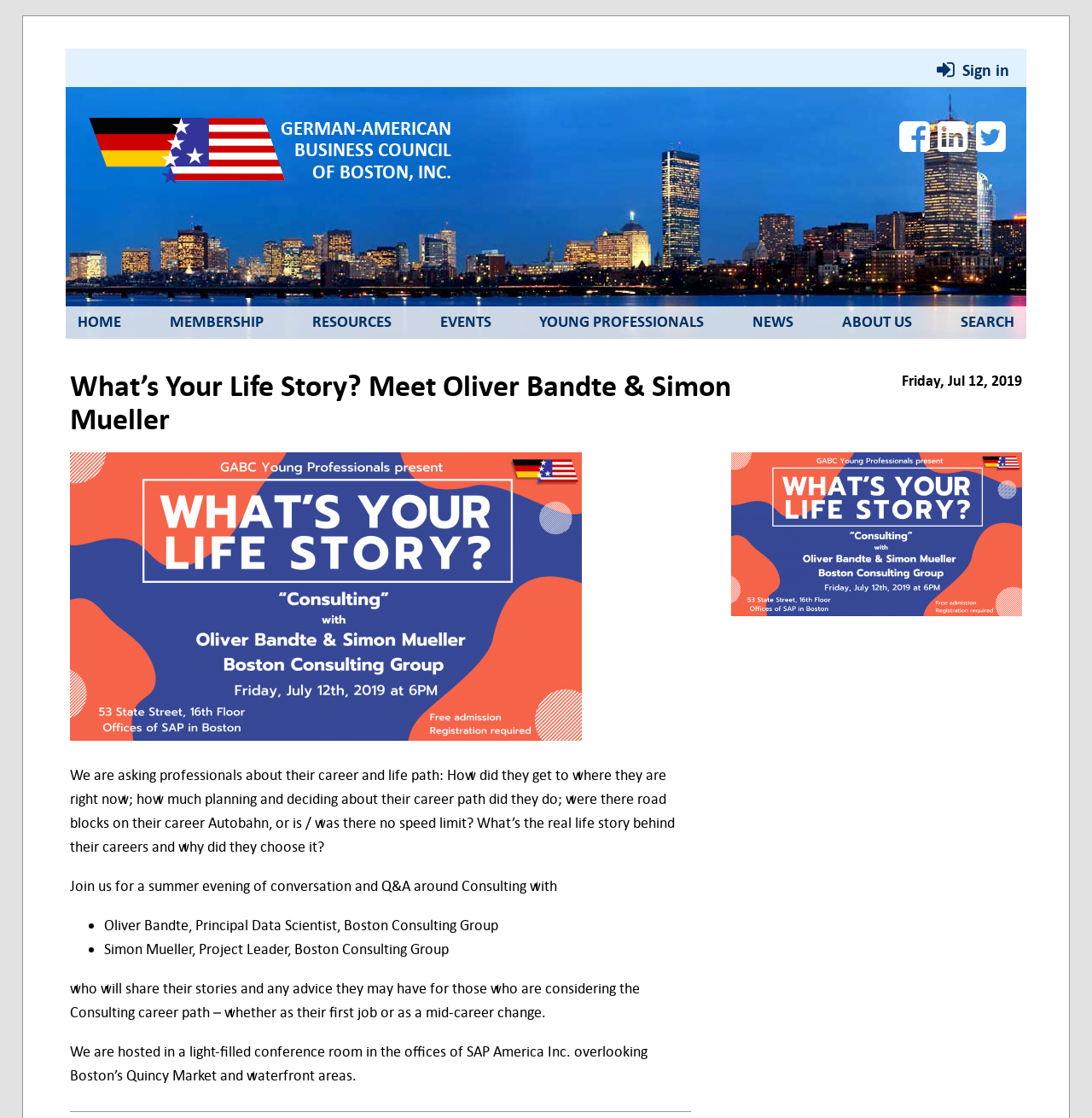Where is the event hosted?
Look at the webpage screenshot and answer the question with a detailed explanation.

The event is hosted in a light-filled conference room in the offices of SAP America Inc., which overlooks Boston’s Quincy Market and waterfront areas.